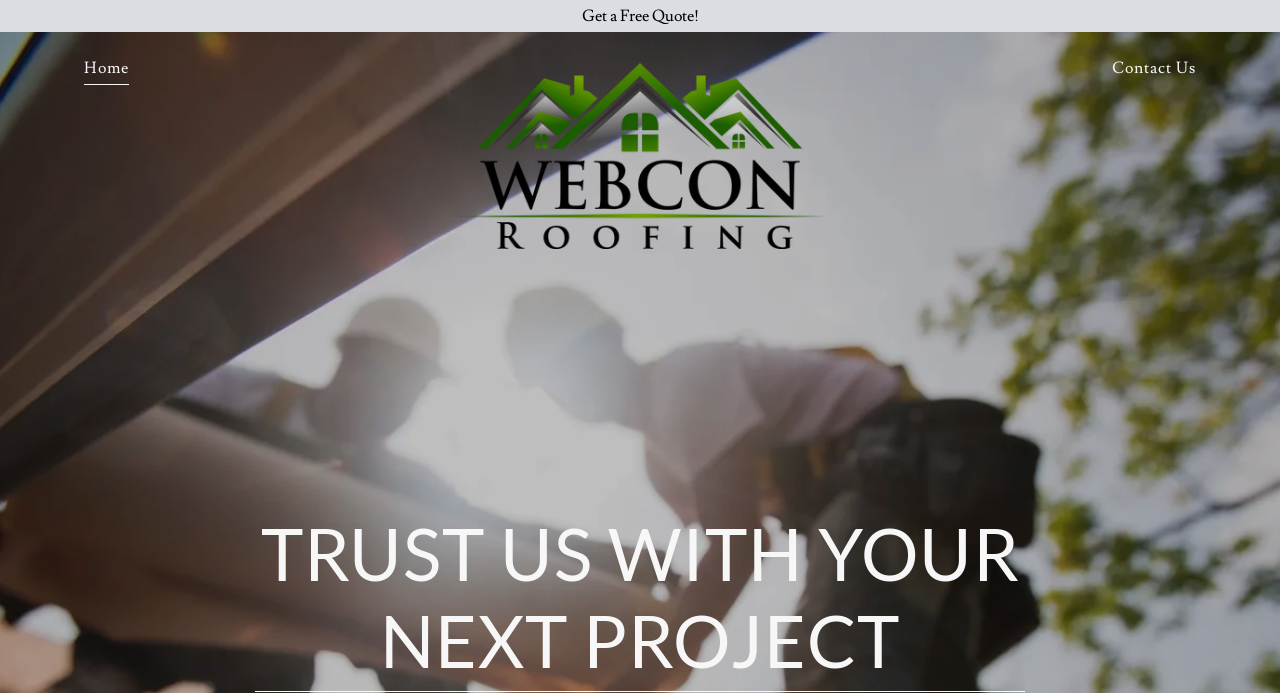Can you identify and provide the main heading of the webpage?

TRUST US WITH YOUR NEXT PROJECT